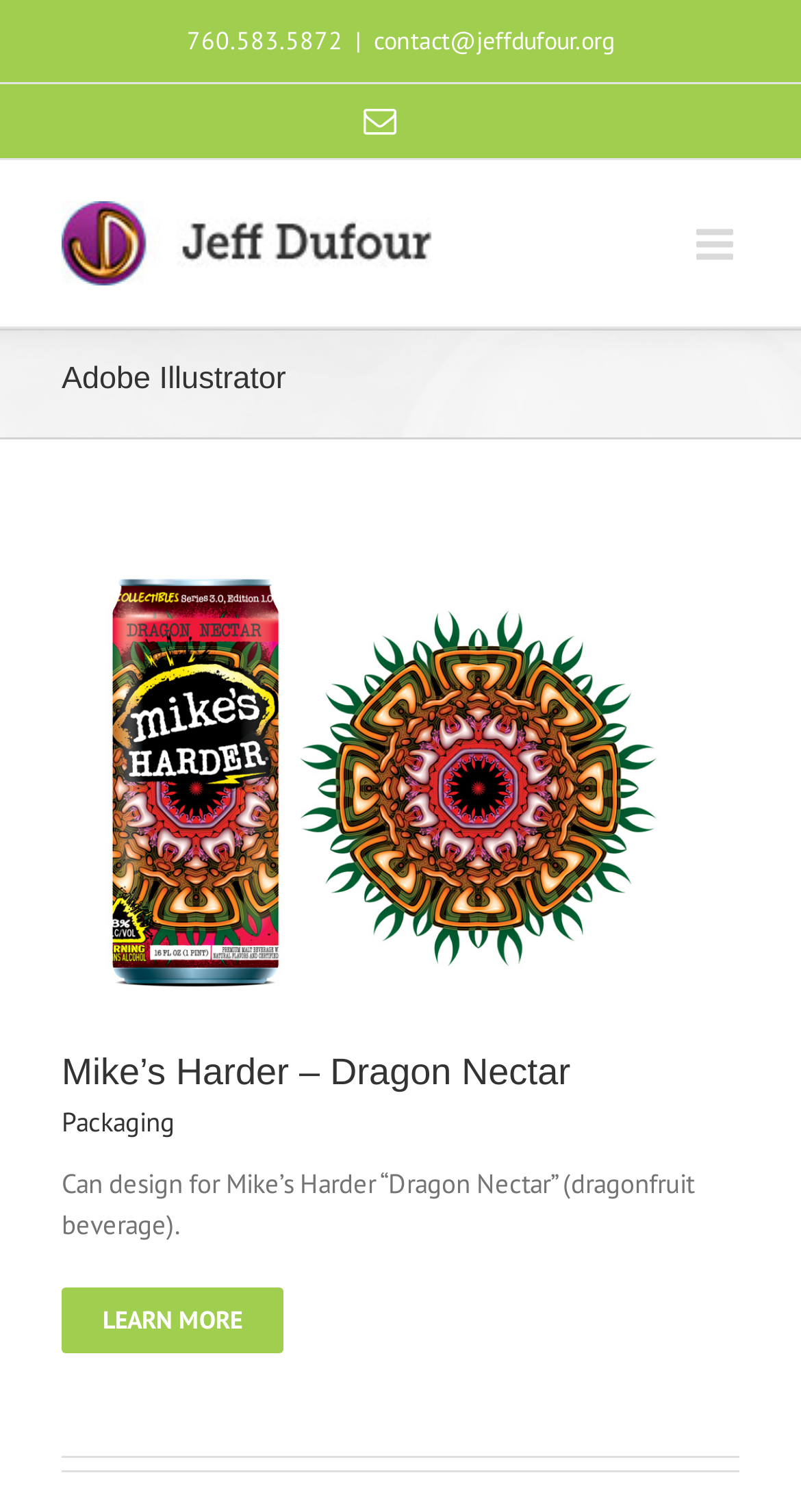What is the phone number on the webpage?
Please provide a single word or phrase as the answer based on the screenshot.

760.583.5872